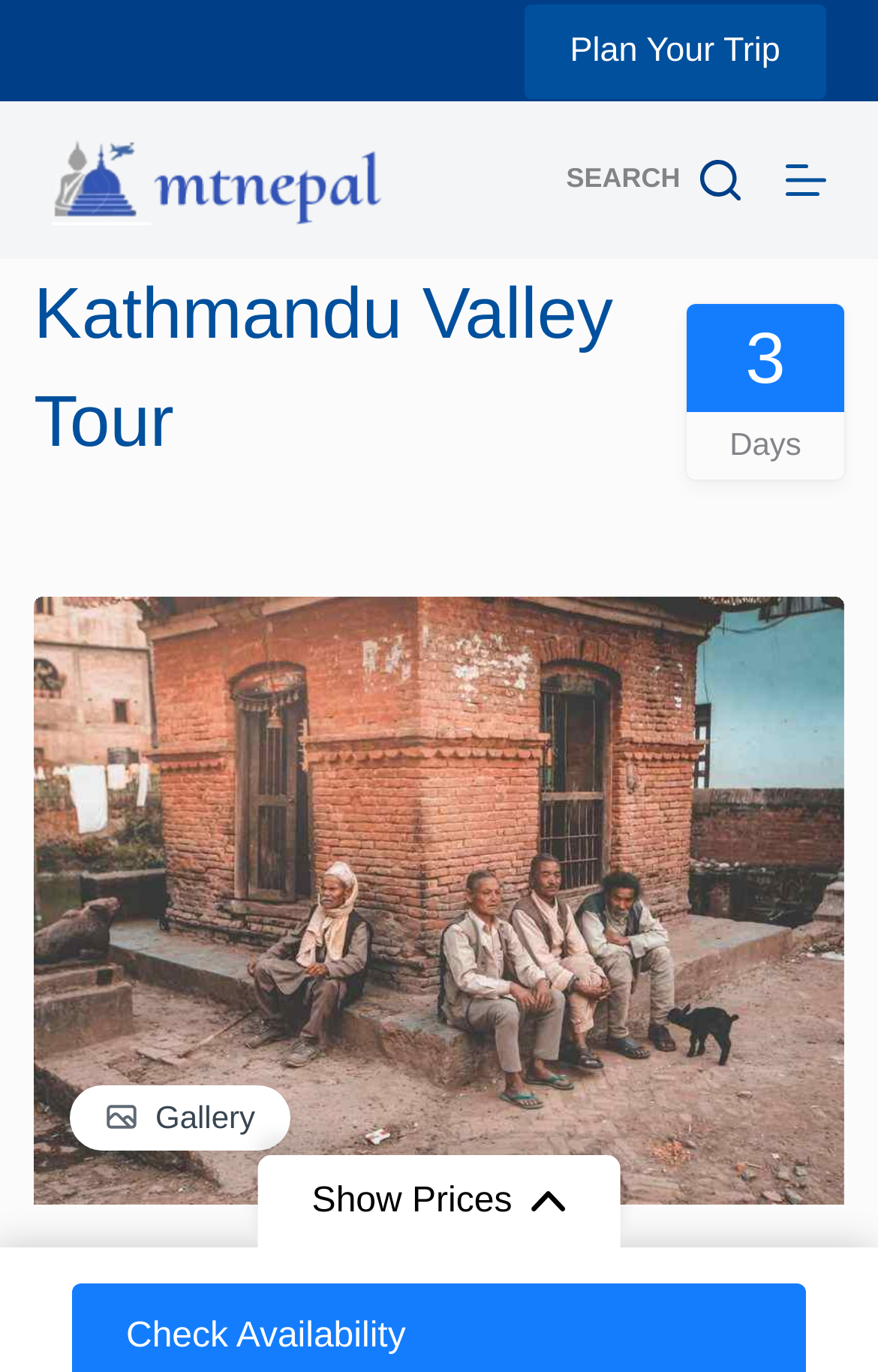What is the theme of the image?
Provide an in-depth and detailed answer to the question.

I found the answer by looking at the image element 'History of Nepal' which is a child of the 'Menu' button.